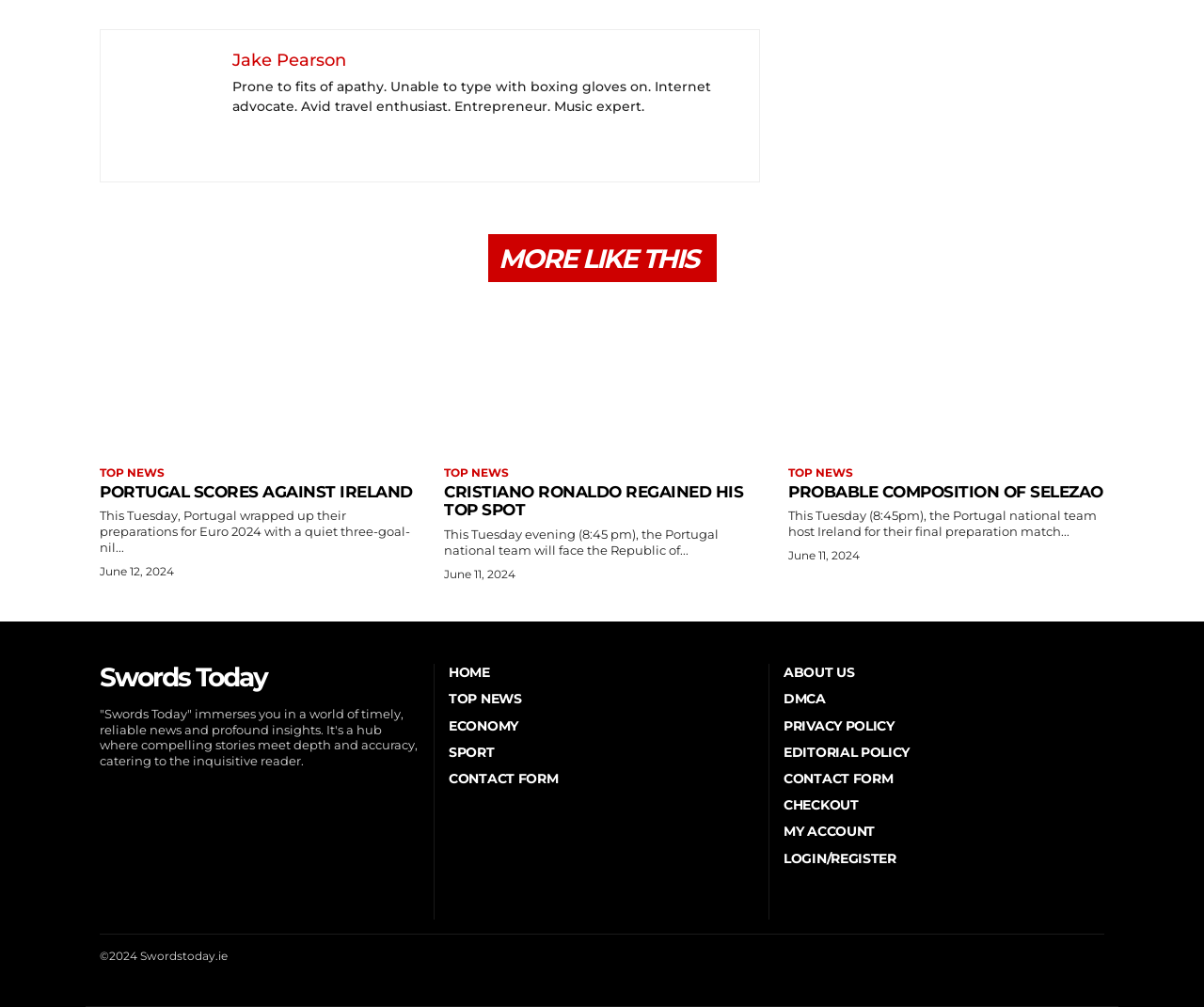What are the main categories of the website?
Look at the image and construct a detailed response to the question.

I determined the main categories of the website by looking at the link elements with the contents 'HOME', 'TOP NEWS', 'ECONOMY', and 'SPORT', which are located in a row and have similar formatting, suggesting that they are the main categories of the website.